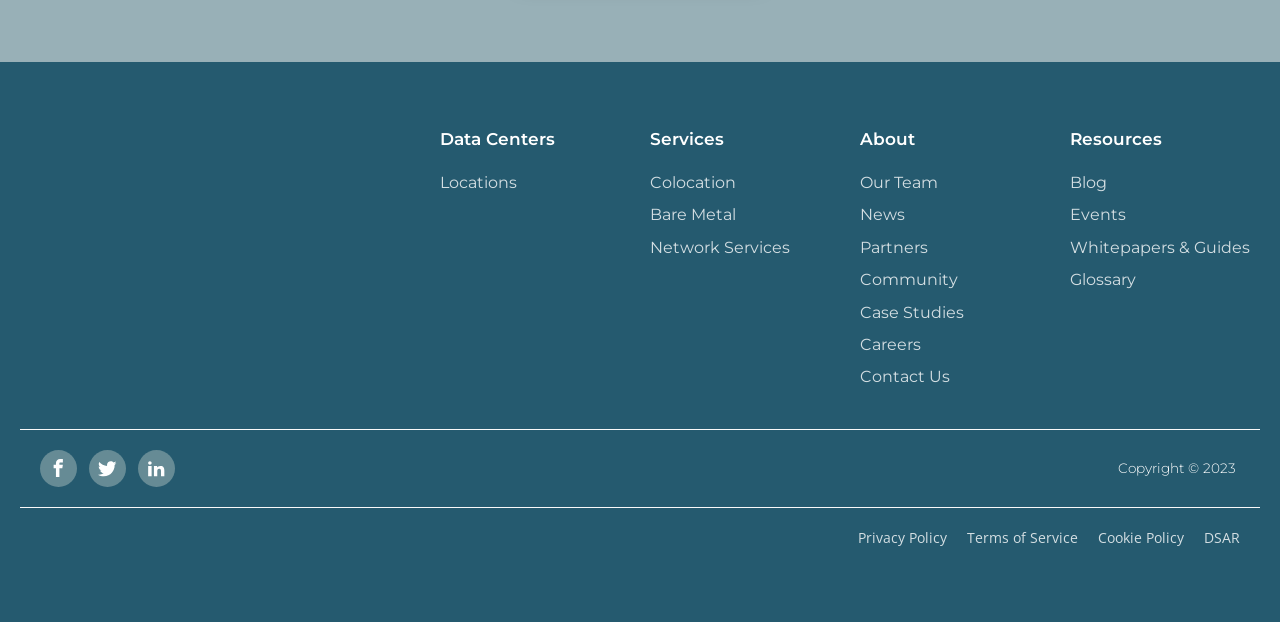Please identify the bounding box coordinates of the element I need to click to follow this instruction: "Contact New Star Paper through their hotline".

None